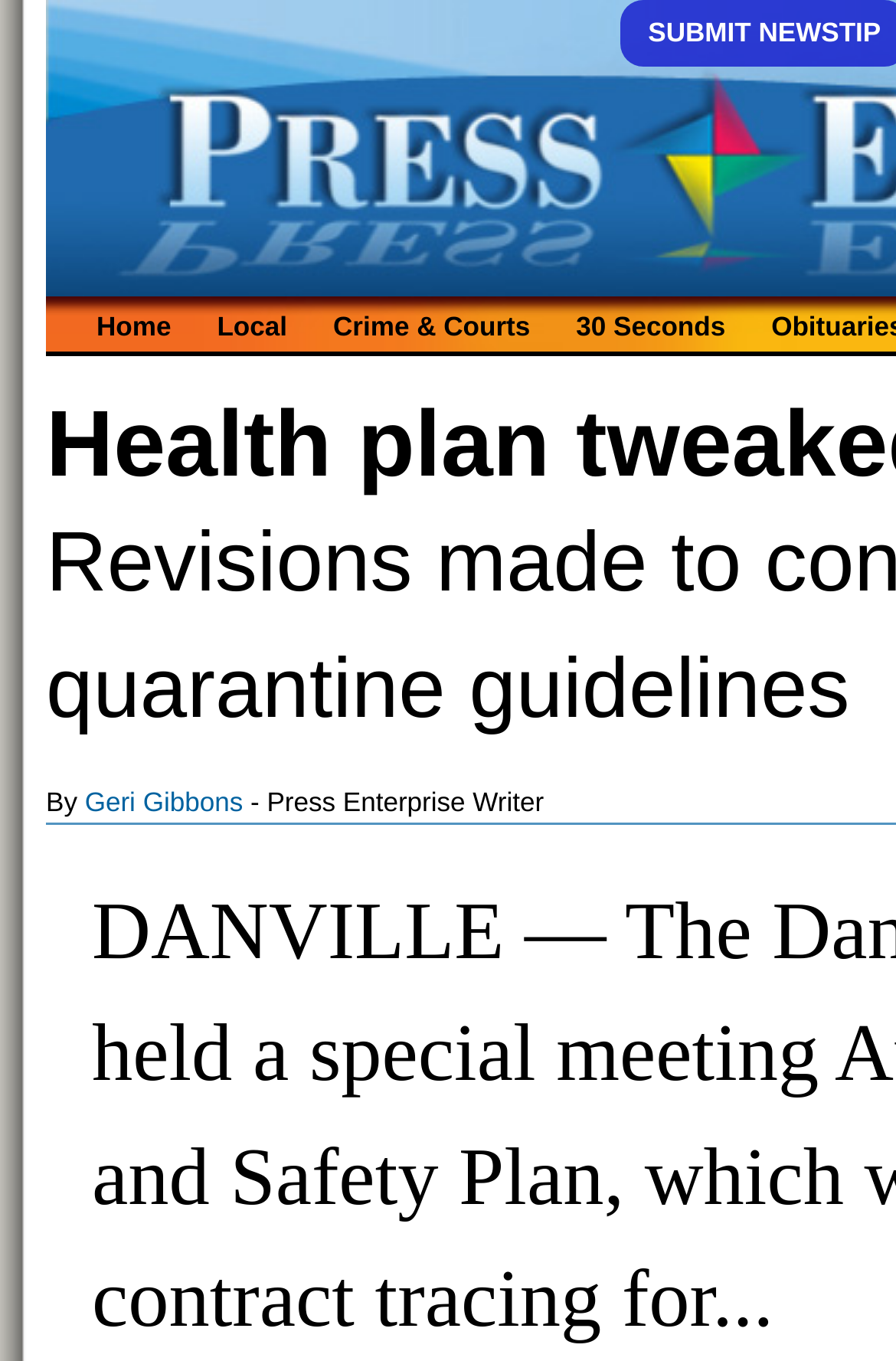What is the position of the 'Local' link?
Please provide a comprehensive and detailed answer to the question.

I looked at the navigation links and found that 'Local' is the second link from the left, so the position of the 'Local' link is second.